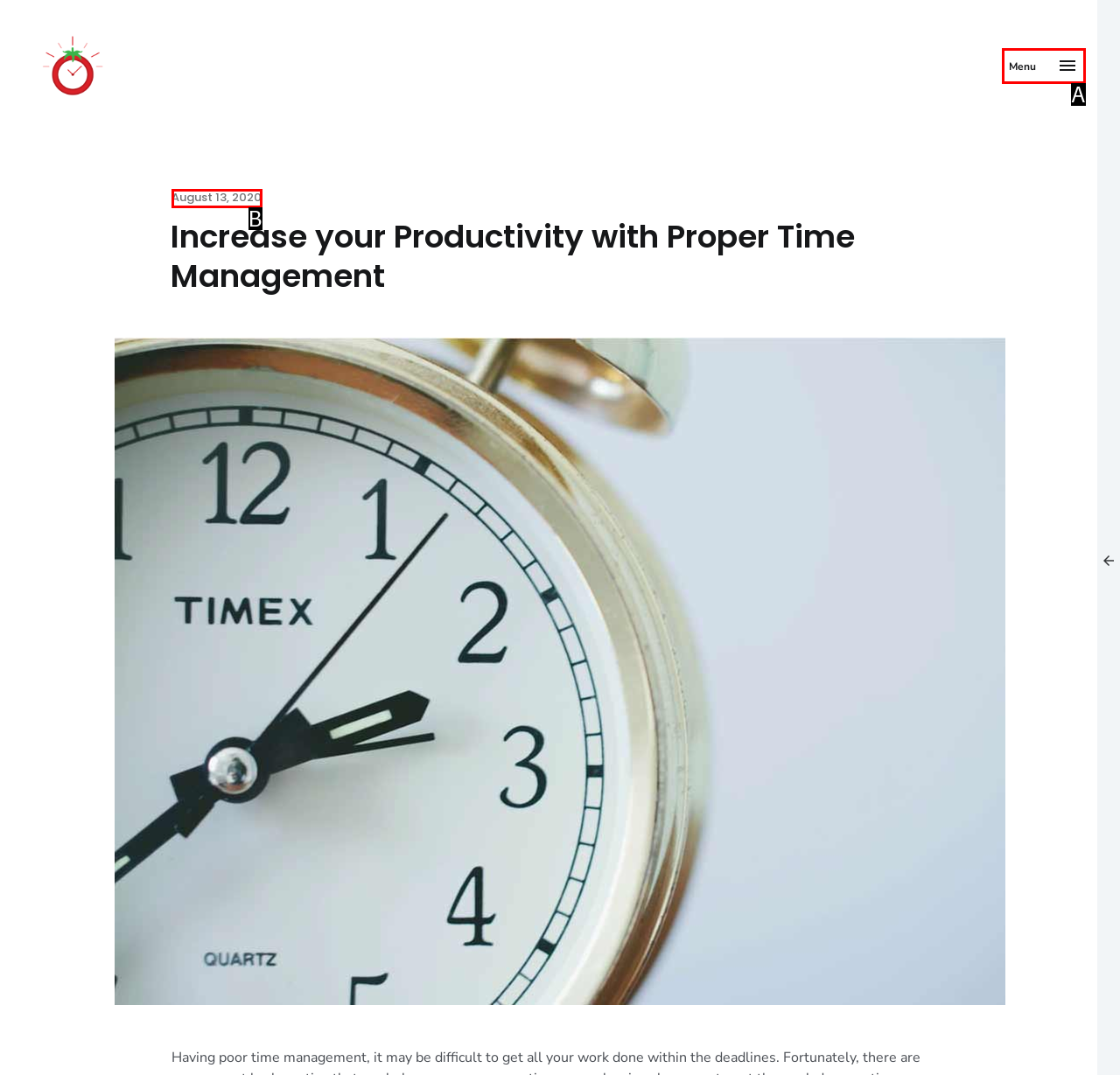From the provided options, which letter corresponds to the element described as: August 13, 2020November 19, 2020
Answer with the letter only.

B